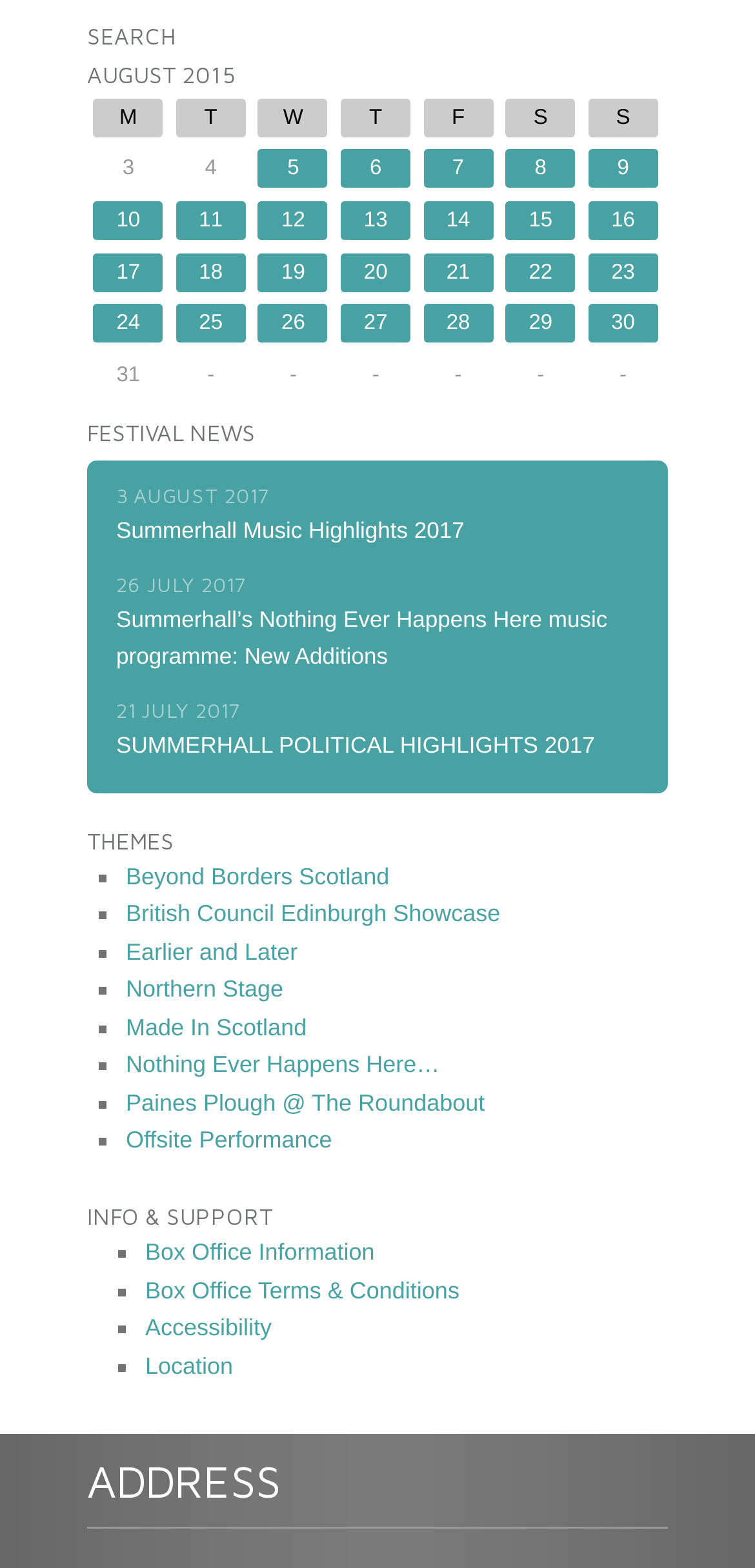Find the bounding box coordinates of the clickable area that will achieve the following instruction: "Get Box Office Information".

[0.192, 0.79, 0.496, 0.808]